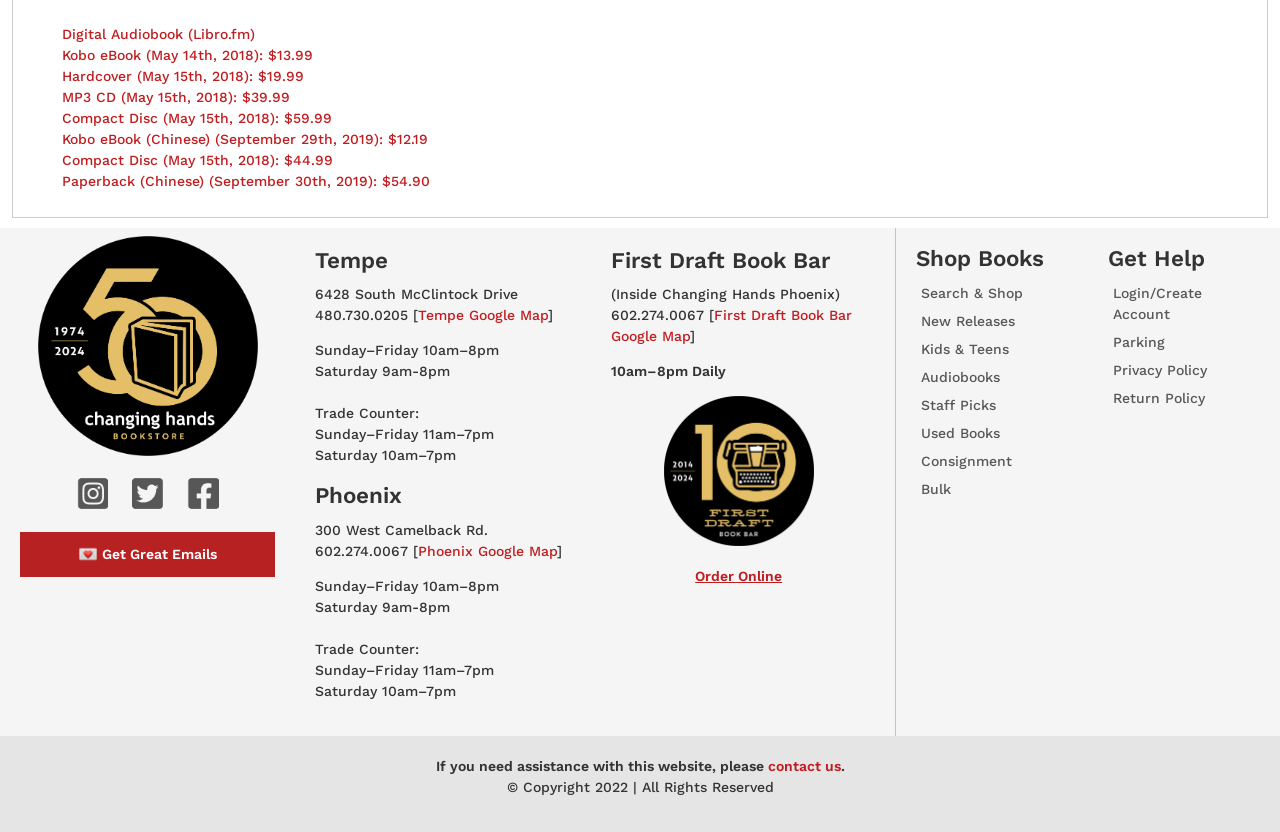Identify the bounding box coordinates of the clickable section necessary to follow the following instruction: "Search and shop for books". The coordinates should be presented as four float numbers from 0 to 1, i.e., [left, top, right, bottom].

[0.72, 0.343, 0.799, 0.362]